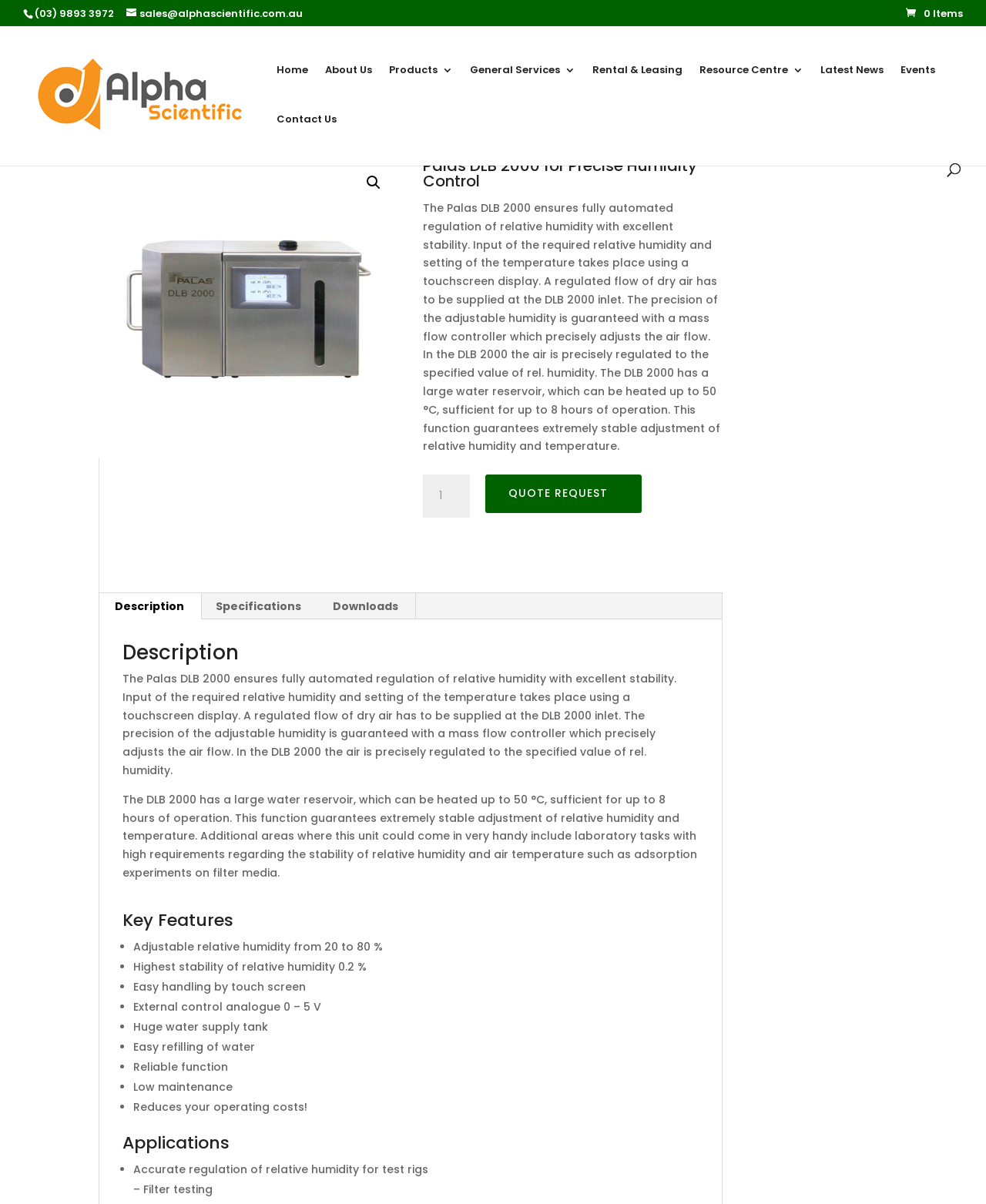Identify the bounding box coordinates of the clickable region to carry out the given instruction: "Increase the product quantity".

[0.429, 0.394, 0.476, 0.43]